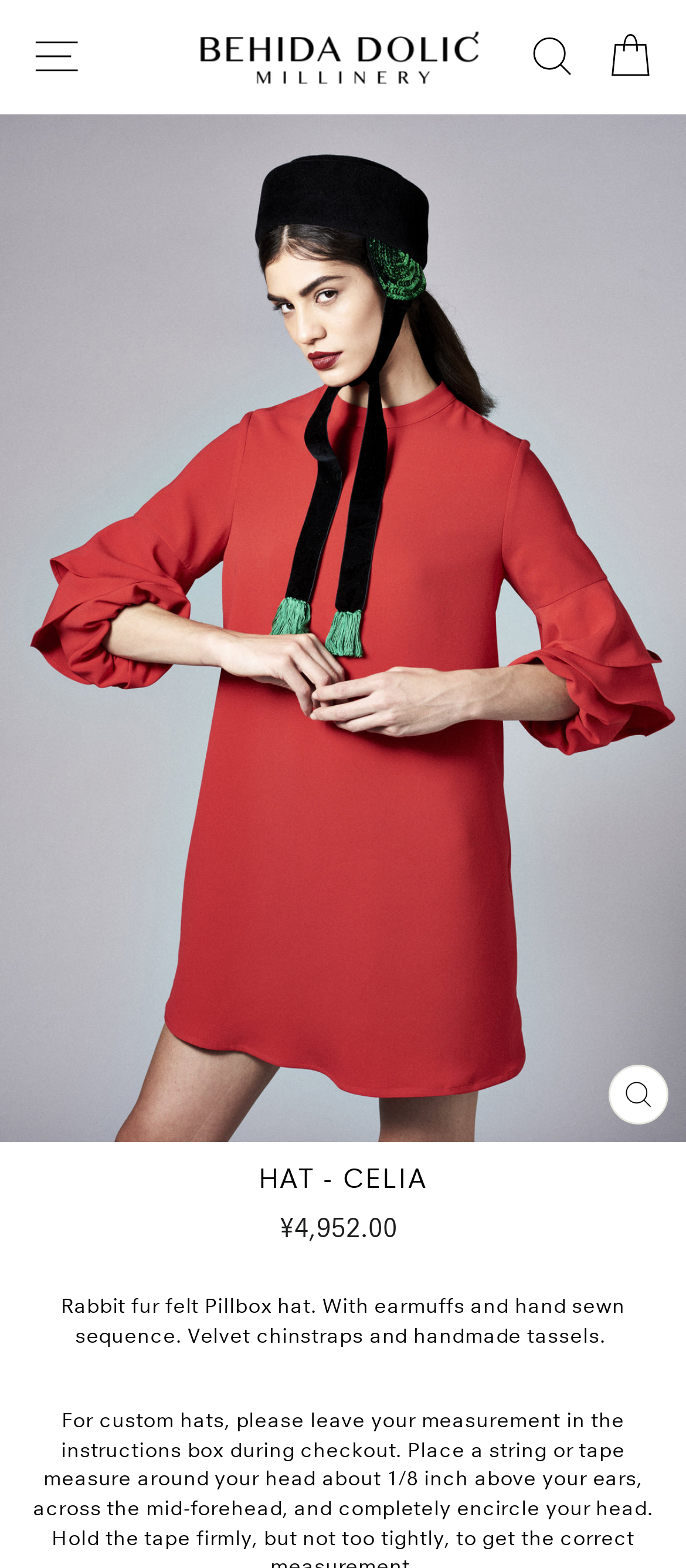Using the element description provided, determine the bounding box coordinates in the format (top-left x, top-left y, bottom-right x, bottom-right y). Ensure that all values are floating point numbers between 0 and 1. Element description: alt="Behida Dolić Millinery"

[0.291, 0.019, 0.701, 0.053]